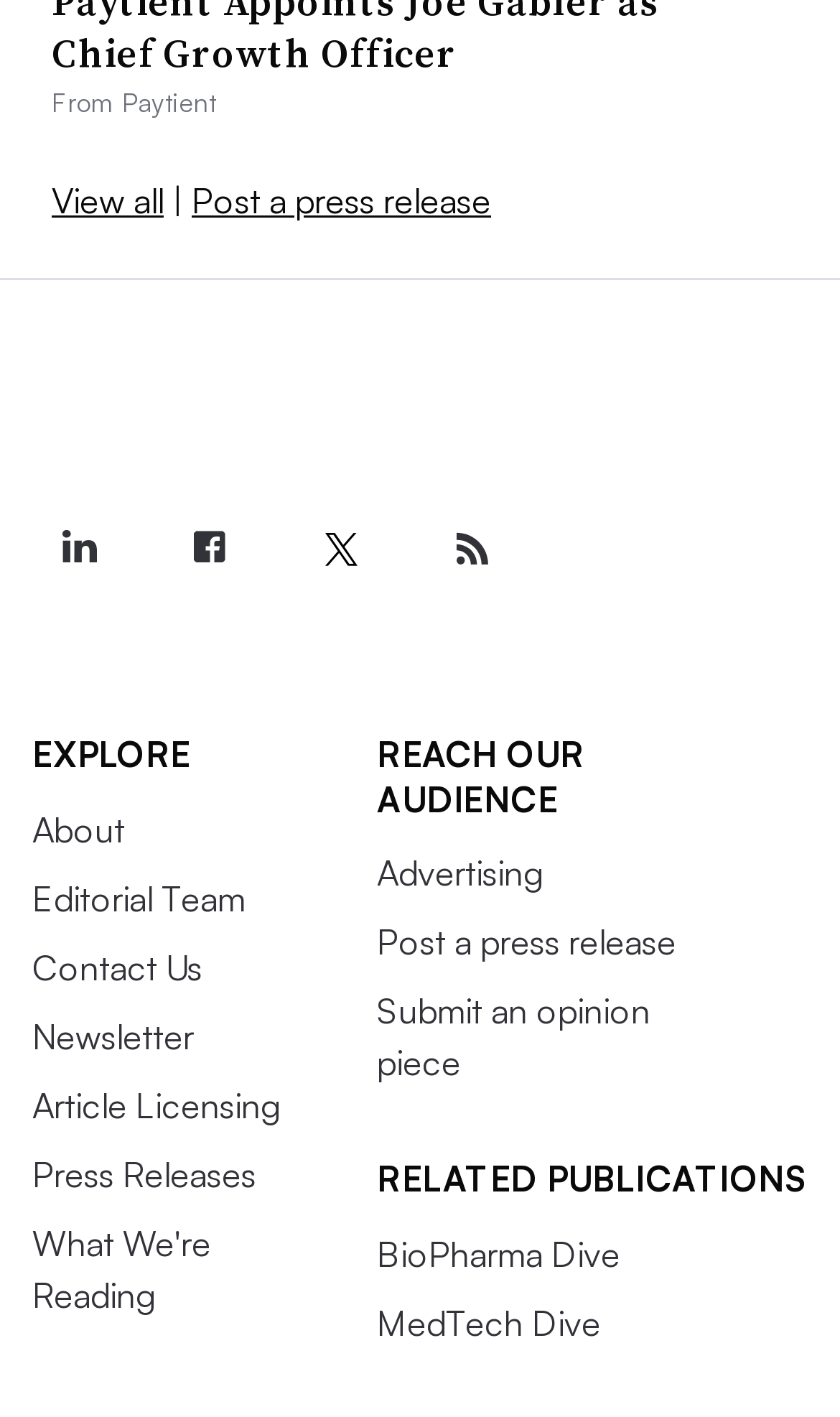How many social media links are there?
Look at the image and respond with a single word or a short phrase.

4